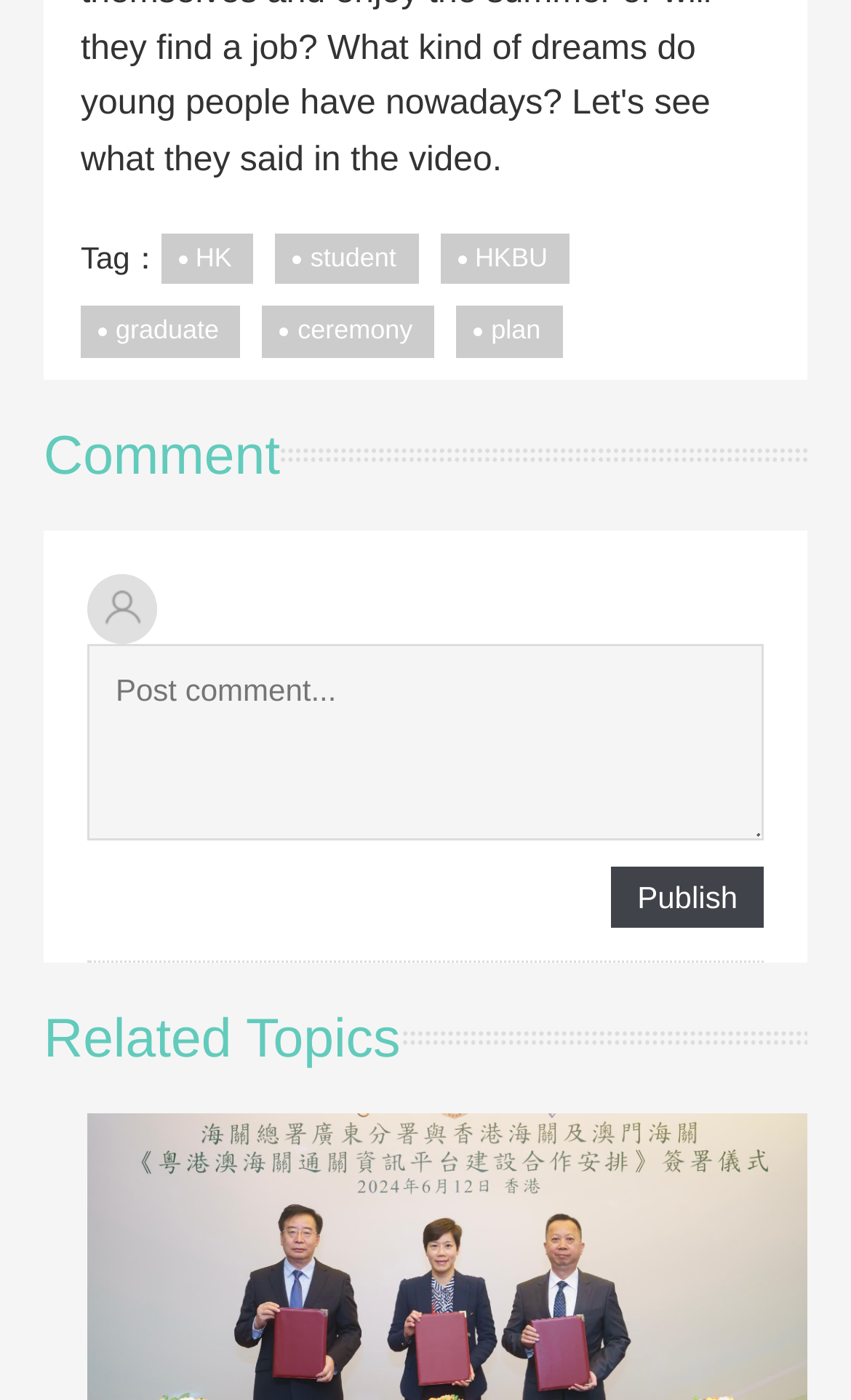Please provide the bounding box coordinates for the UI element as described: "HKBU". The coordinates must be four floats between 0 and 1, represented as [left, top, right, bottom].

[0.517, 0.166, 0.669, 0.203]